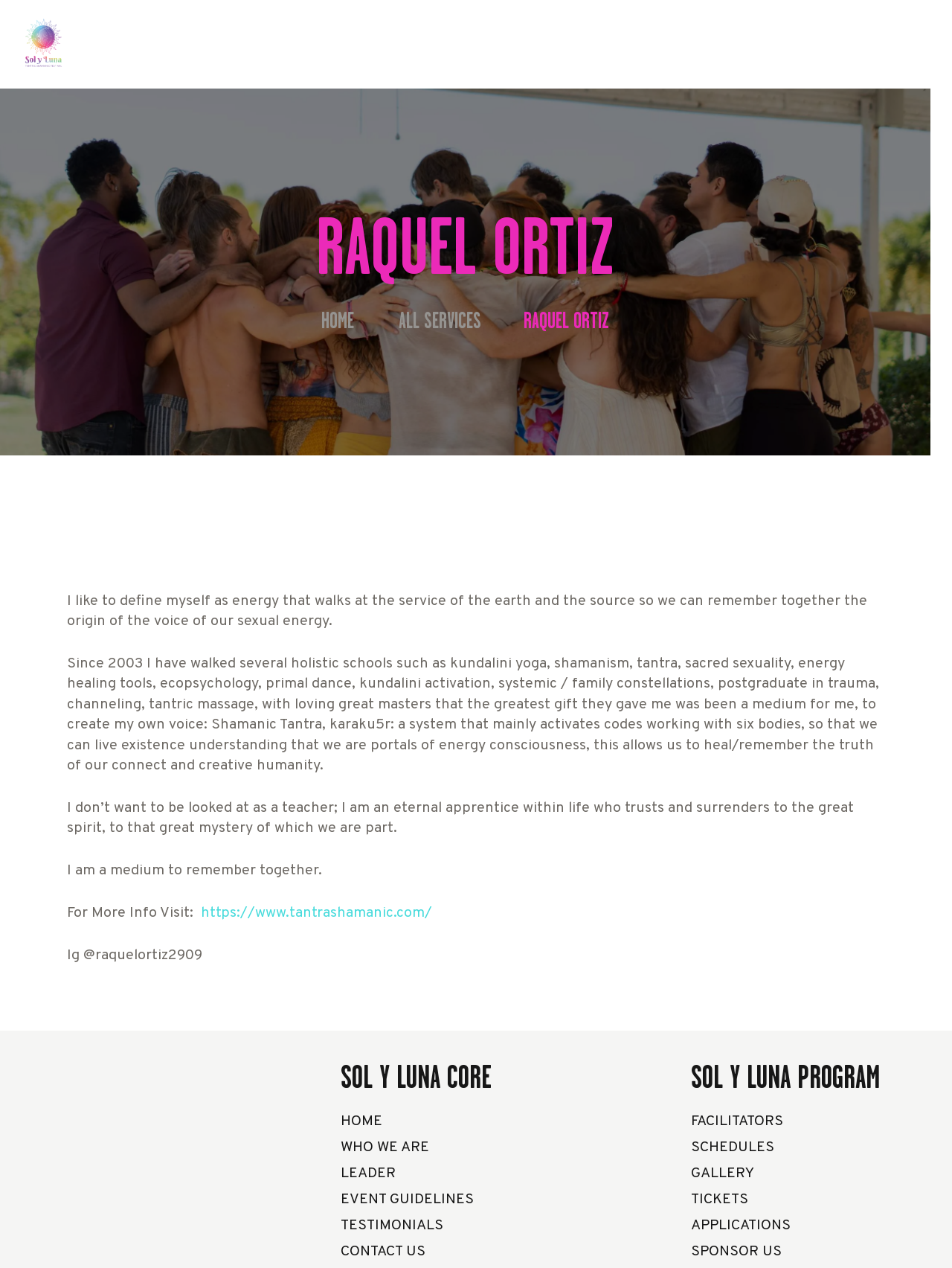What is the name of the organization or community associated with Raquel Ortiz?
Kindly offer a detailed explanation using the data available in the image.

The webpage has multiple instances of the link 'Sol y Luna' and an image with the same name, which suggests that Sol y Luna is an organization or community associated with Raquel Ortiz.